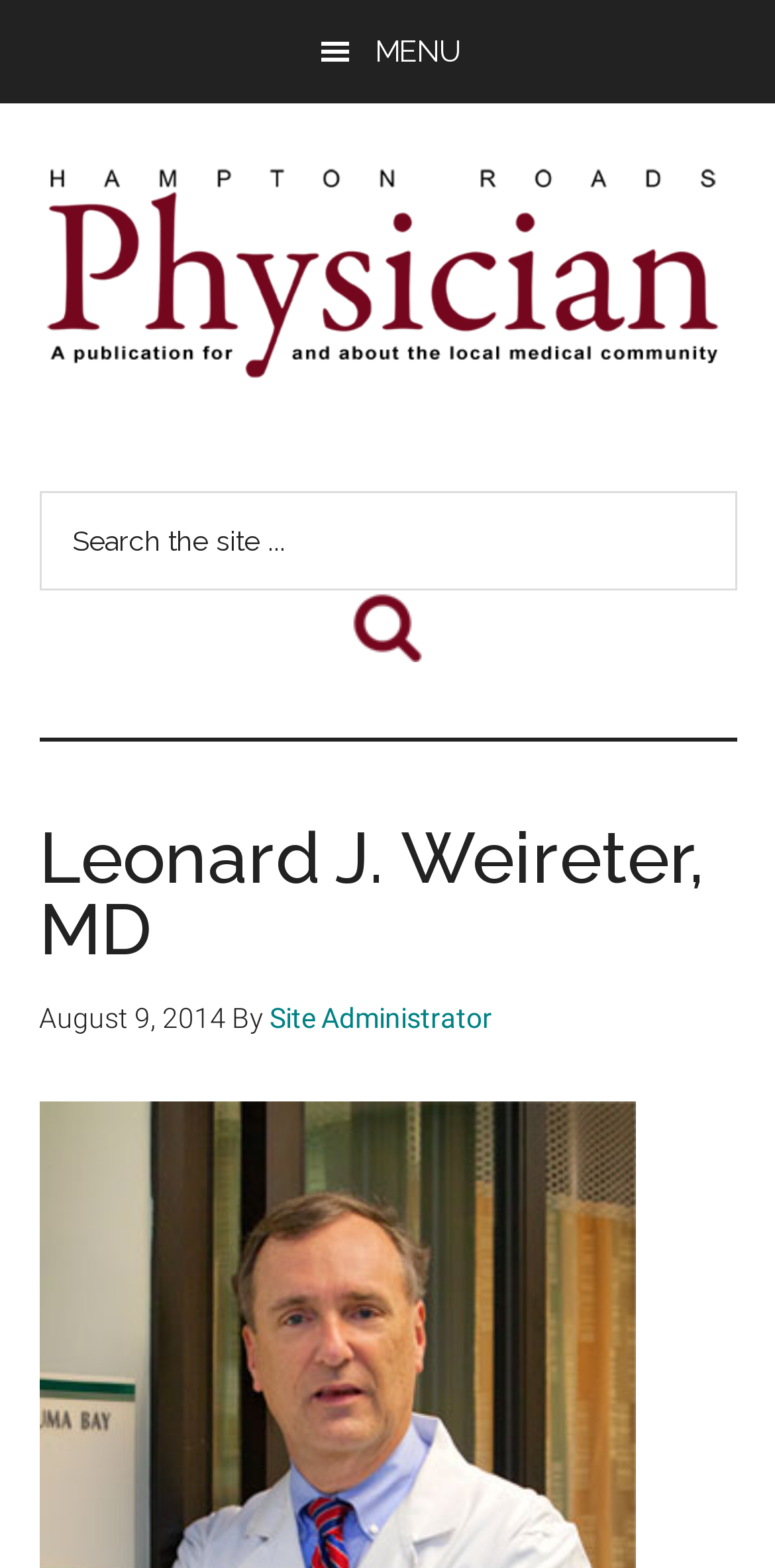What is the date of the publication?
Please ensure your answer is as detailed and informative as possible.

The date of the publication can be found in the time element, which is 'August 9, 2014'.